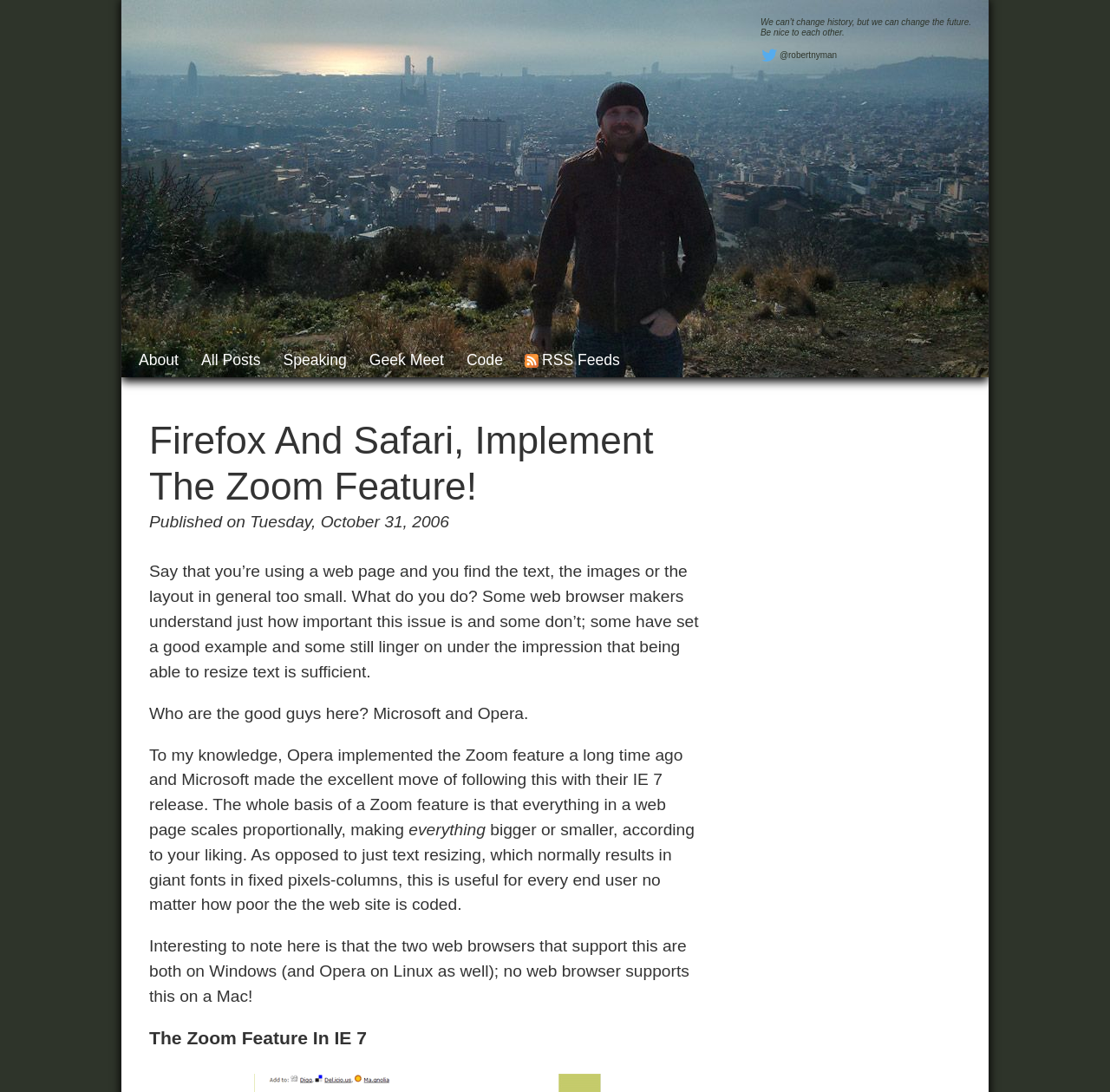What is the author's Twitter handle?
Give a single word or phrase as your answer by examining the image.

@robertnyman